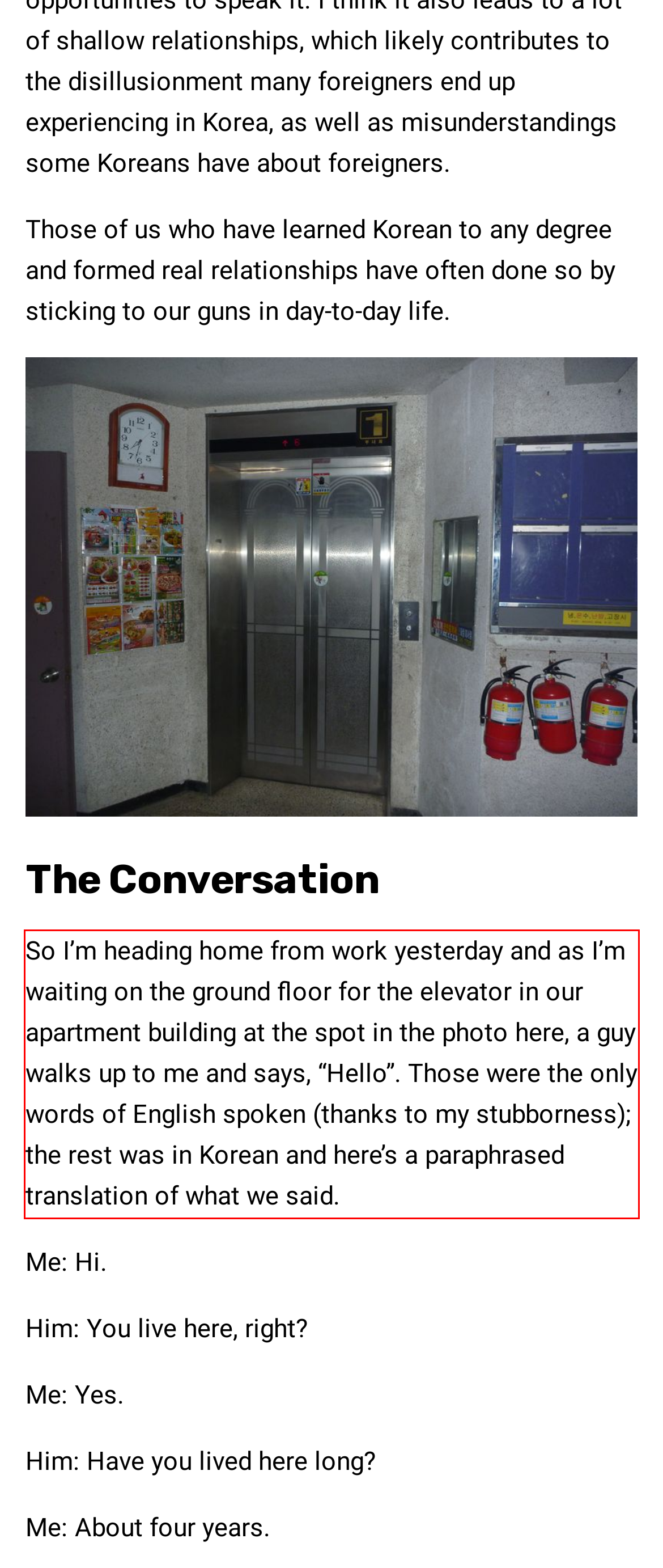Please use OCR to extract the text content from the red bounding box in the provided webpage screenshot.

So I’m heading home from work yesterday and as I’m waiting on the ground floor for the elevator in our apartment building at the spot in the photo here, a guy walks up to me and says, “Hello”. Those were the only words of English spoken (thanks to my stubborness); the rest was in Korean and here’s a paraphrased translation of what we said.